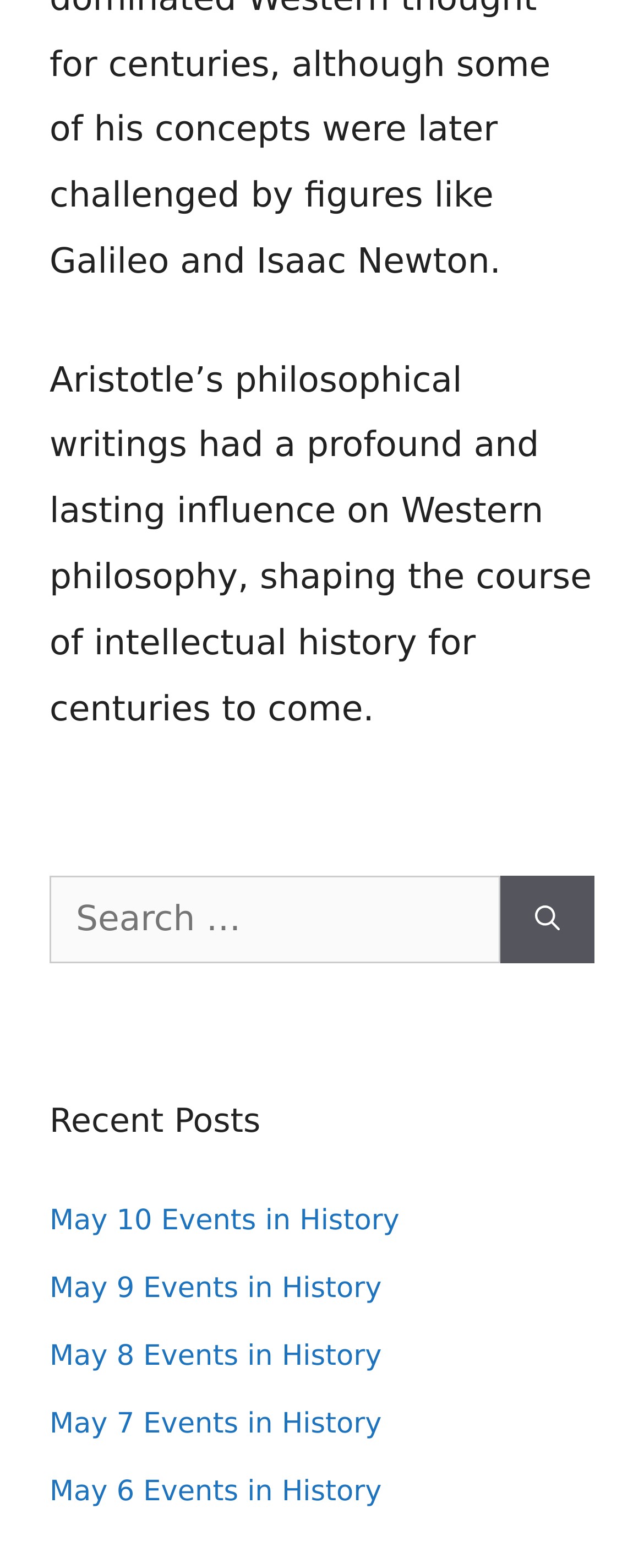Using the description "parent_node: Search for: aria-label="Search"", locate and provide the bounding box of the UI element.

[0.777, 0.558, 0.923, 0.615]